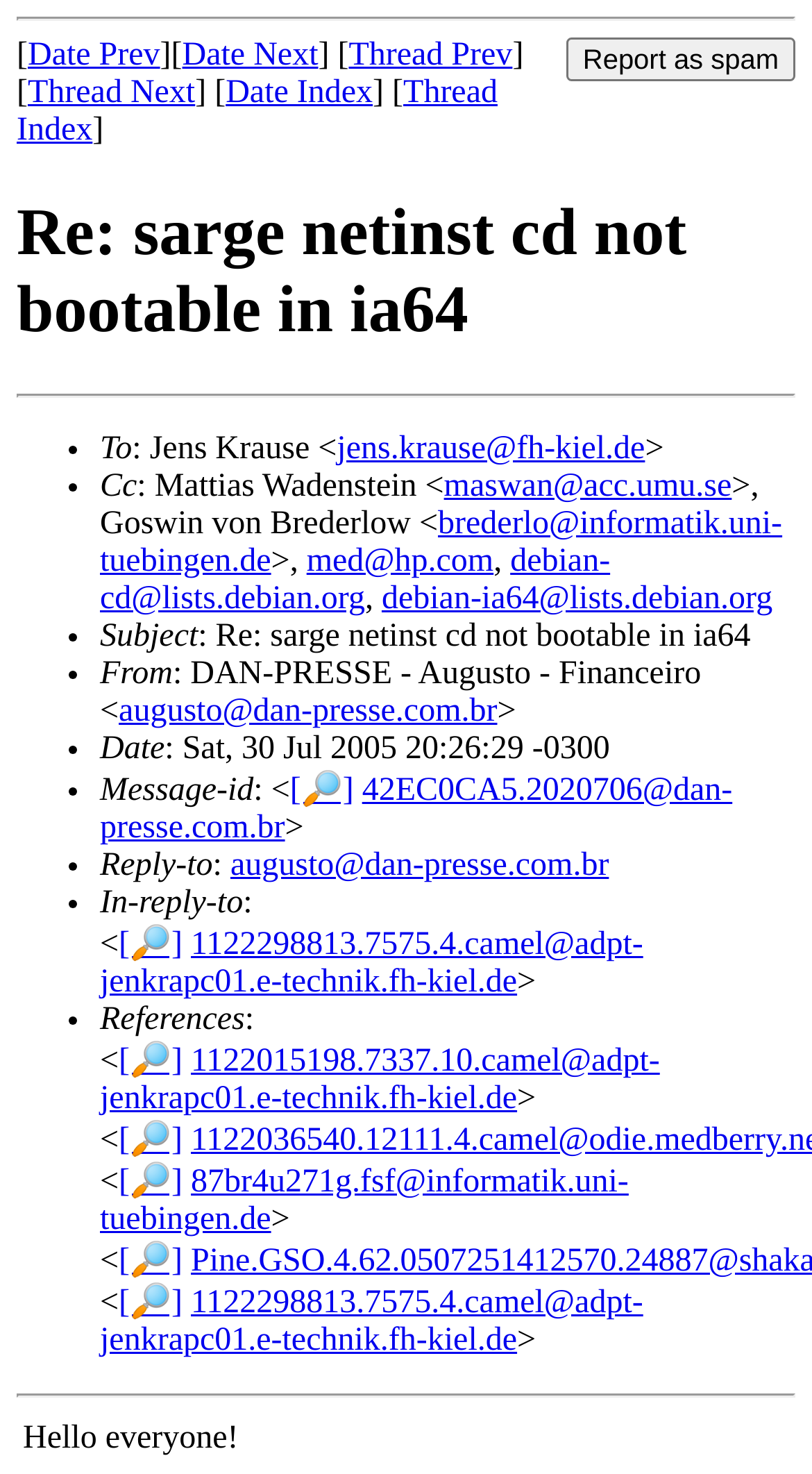What is the date of the email?
Provide a detailed answer to the question, using the image to inform your response.

I found the date of the email in the 'Date' section, which is located below the 'Subject' section. The date is 'Sat, 30 Jul 2005 20:26:29 -0300'.